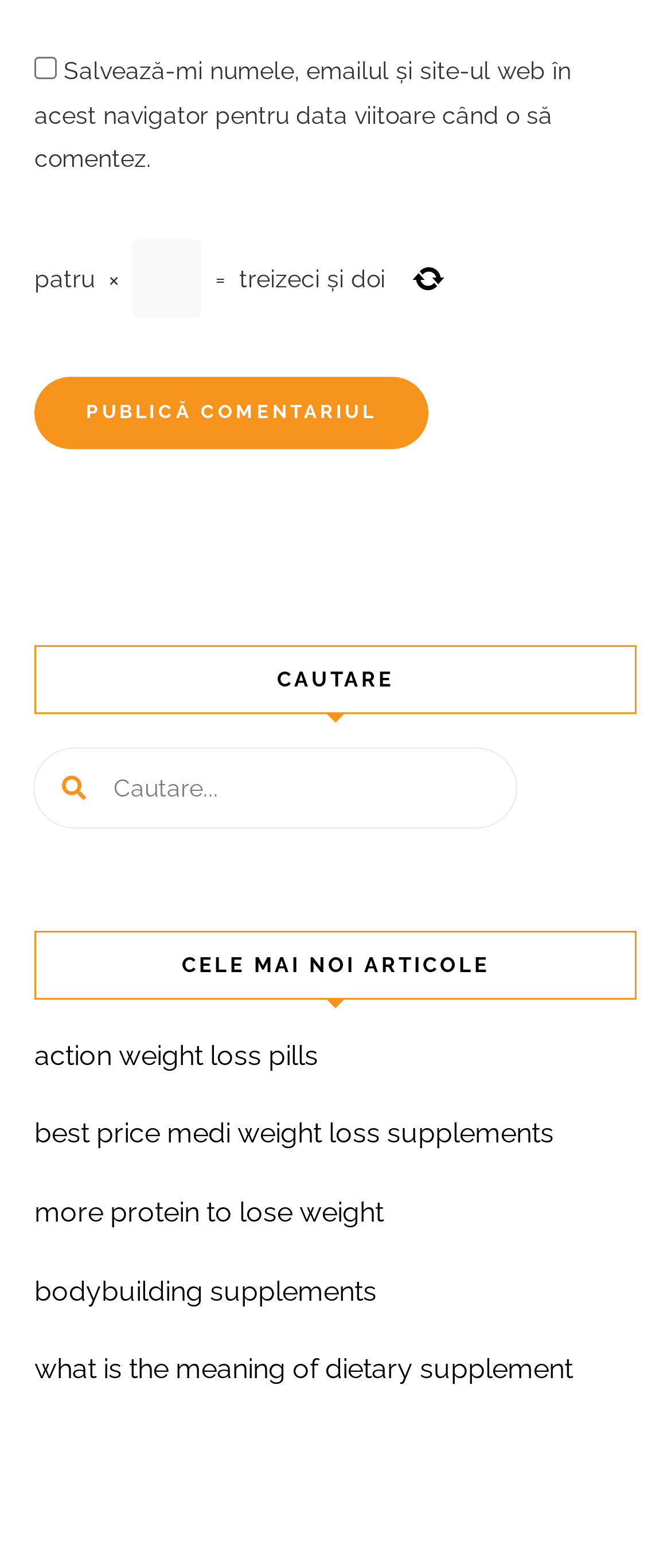What is the button below the textbox for?
Based on the screenshot, give a detailed explanation to answer the question.

The button below the textbox is labeled 'Publică comentariul', which means 'Publish comment' in Romanian. Its purpose is to allow users to submit their comments.